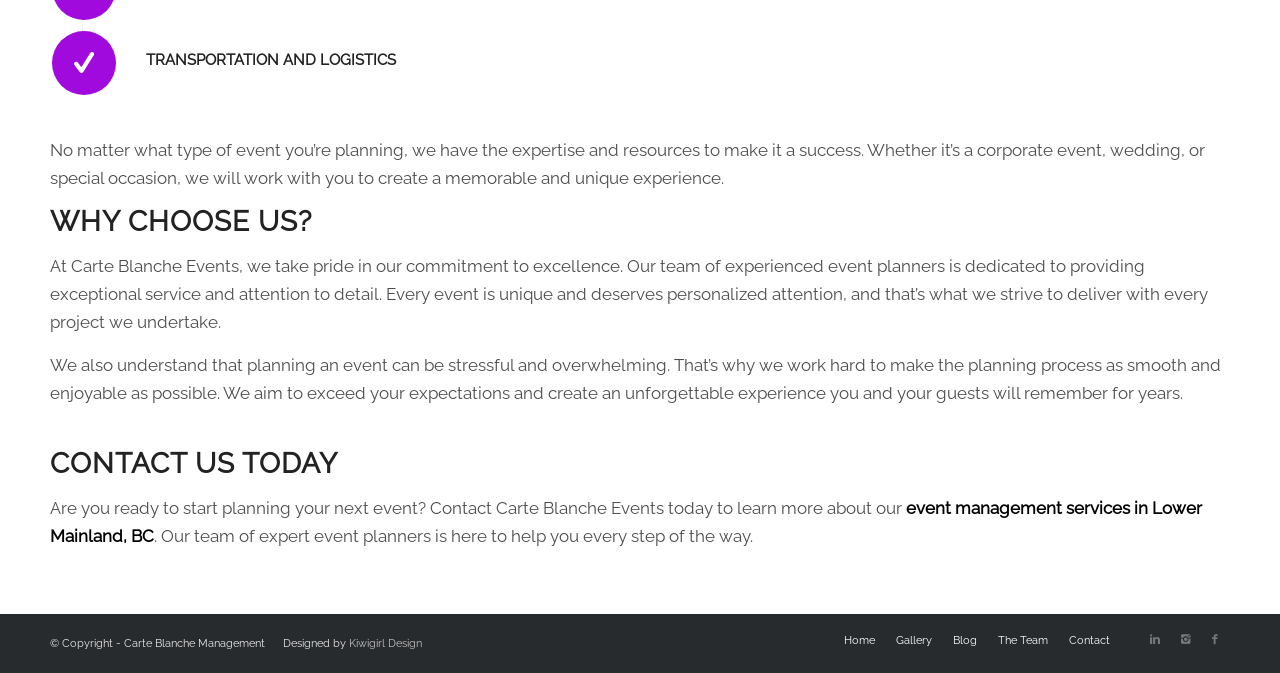Find the bounding box coordinates for the area you need to click to carry out the instruction: "Click on the 'Home' link". The coordinates should be four float numbers between 0 and 1, indicated as [left, top, right, bottom].

[0.659, 0.943, 0.684, 0.962]